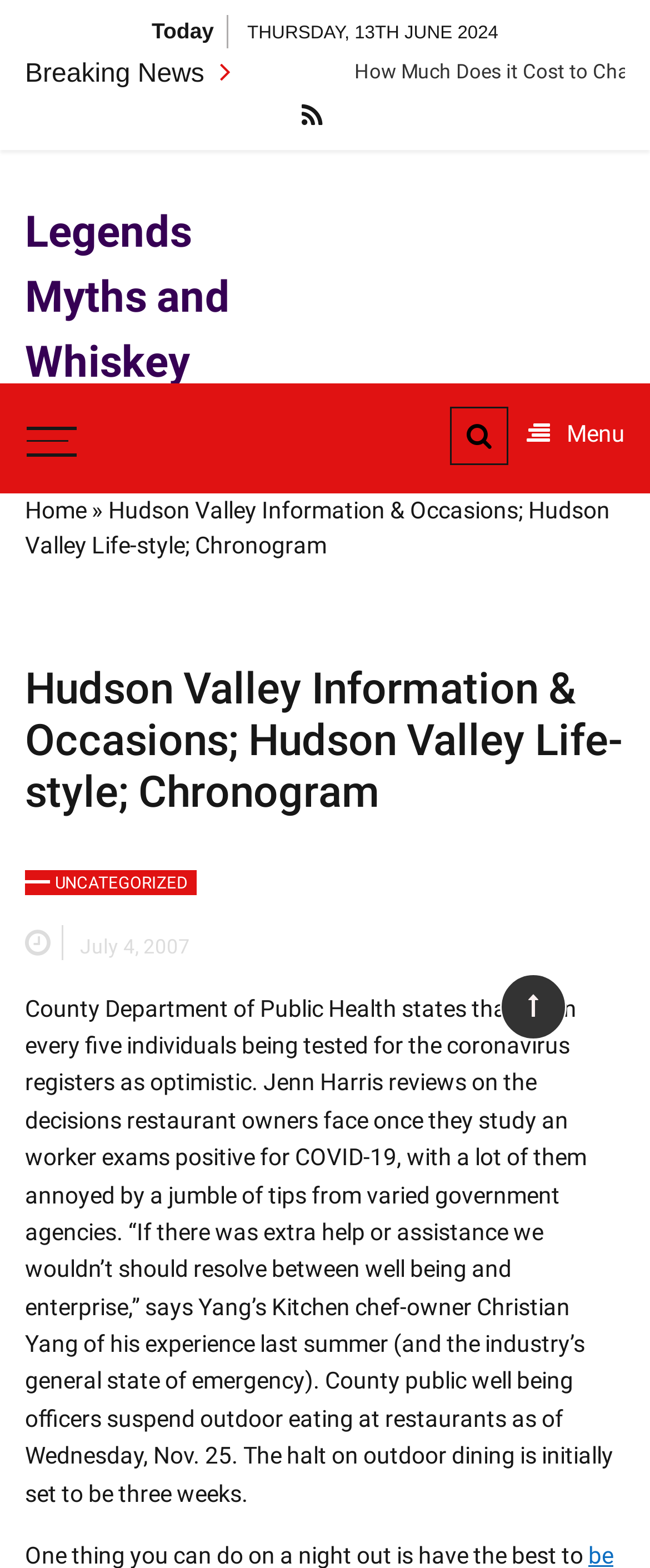Specify the bounding box coordinates of the area to click in order to execute this command: 'View 'Breaking News''. The coordinates should consist of four float numbers ranging from 0 to 1, and should be formatted as [left, top, right, bottom].

[0.038, 0.038, 0.326, 0.056]